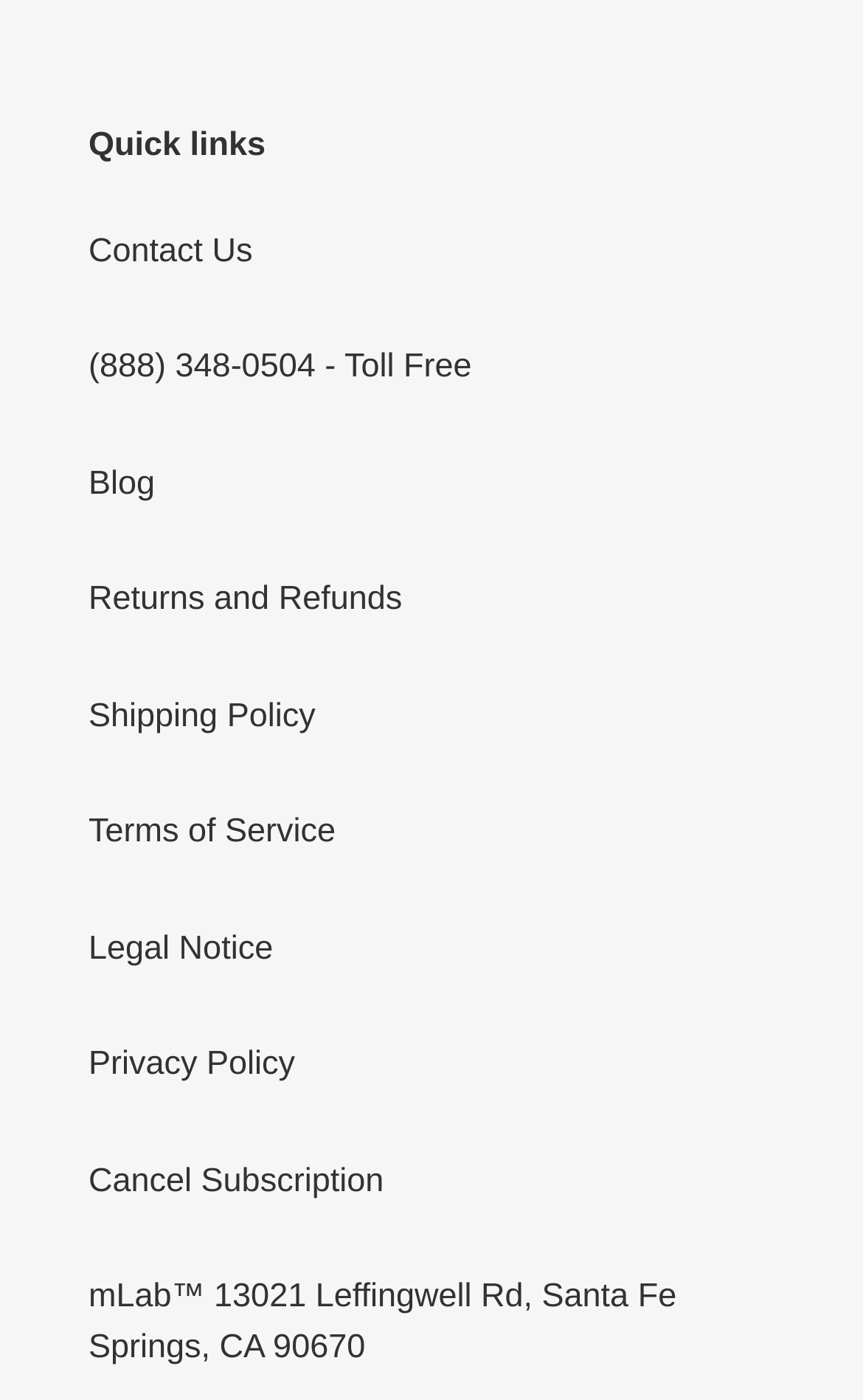Please specify the bounding box coordinates of the area that should be clicked to accomplish the following instruction: "View the terms of service". The coordinates should consist of four float numbers between 0 and 1, i.e., [left, top, right, bottom].

[0.103, 0.581, 0.389, 0.608]